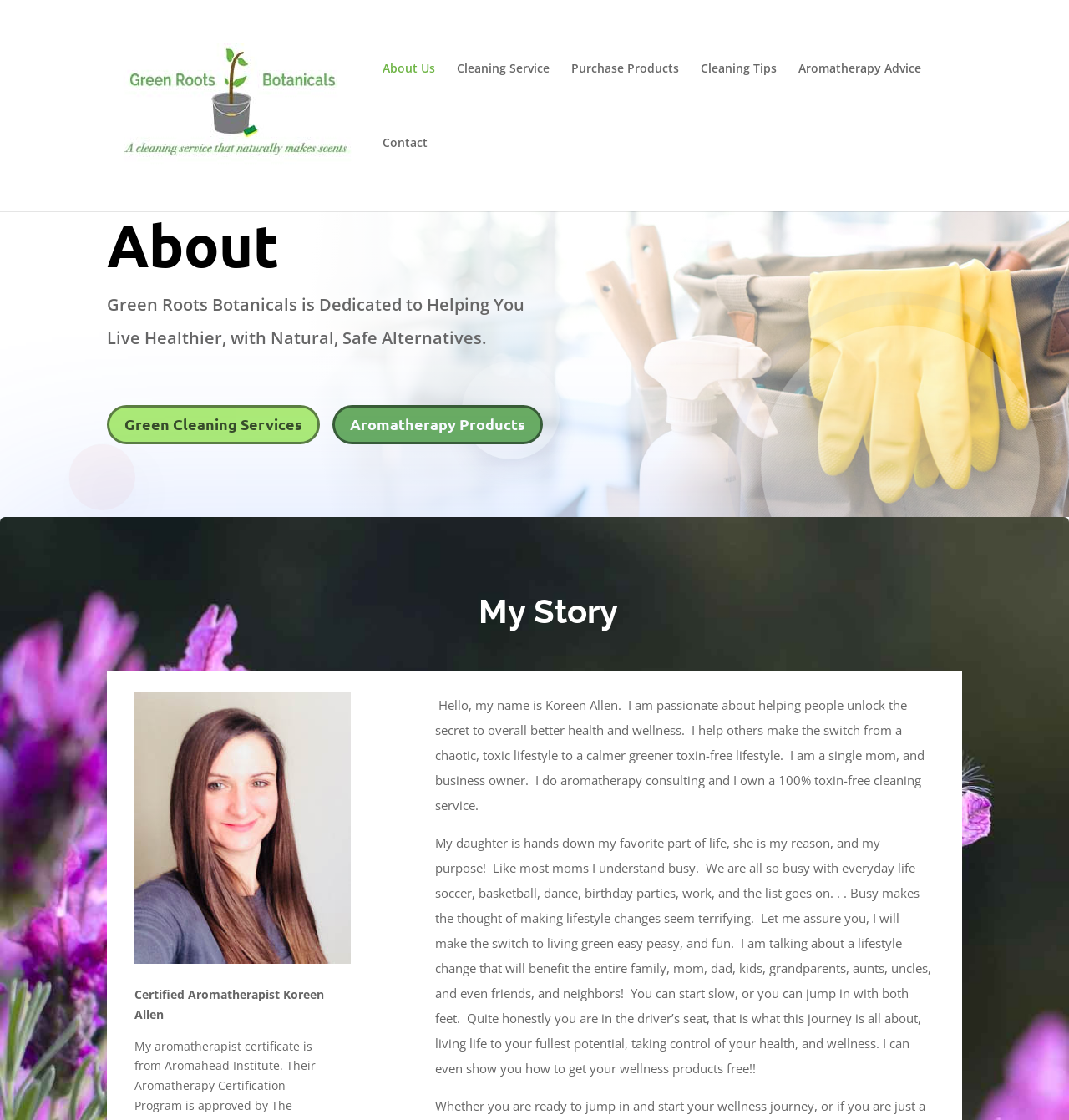What is Koreen Allen's profession?
Please provide a single word or phrase based on the screenshot.

Certified Aromatherapist